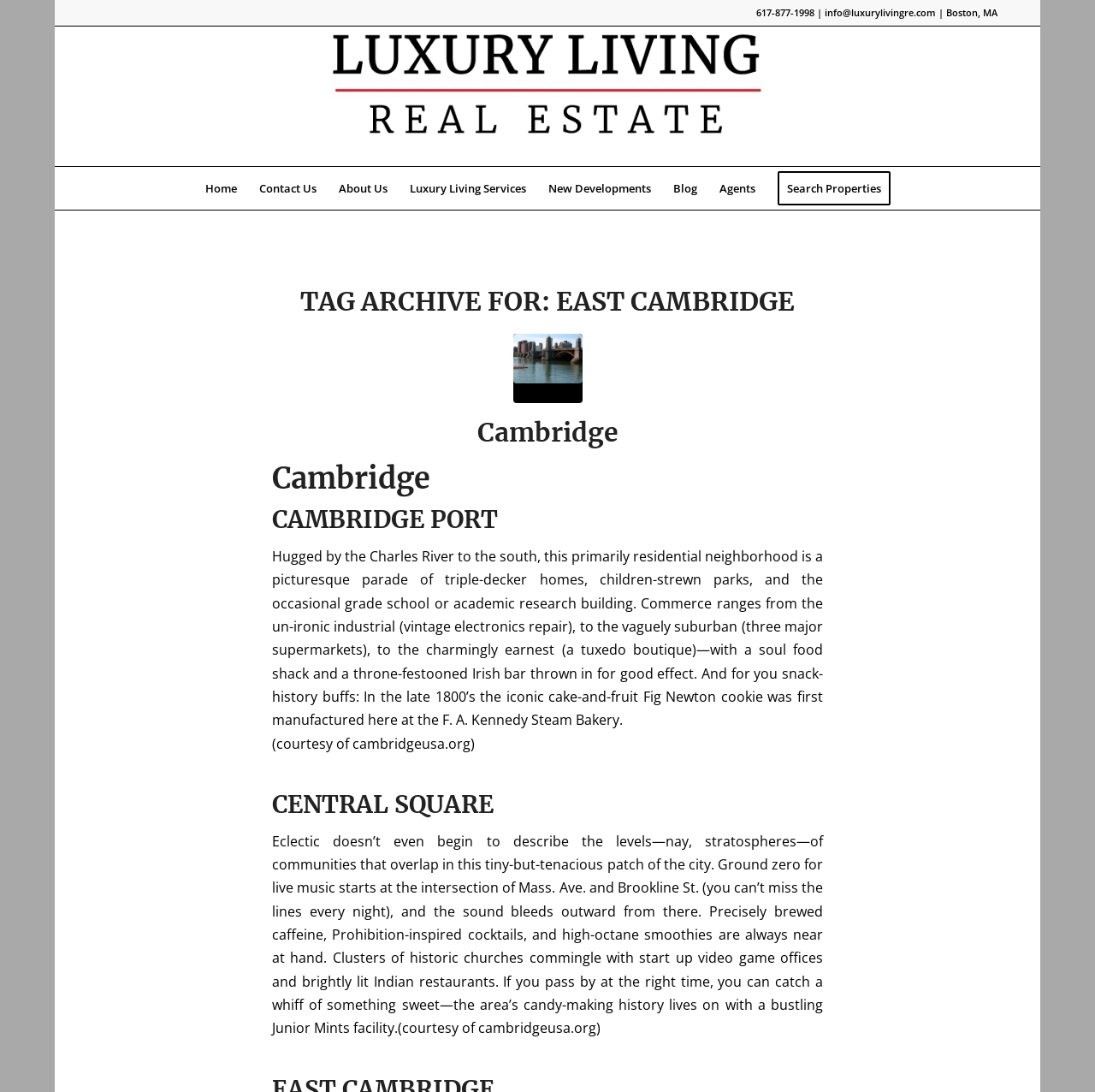Find the bounding box coordinates of the clickable region needed to perform the following instruction: "Visit the 'Luxury Living RE' website". The coordinates should be provided as four float numbers between 0 and 1, i.e., [left, top, right, bottom].

[0.295, 0.024, 0.705, 0.152]